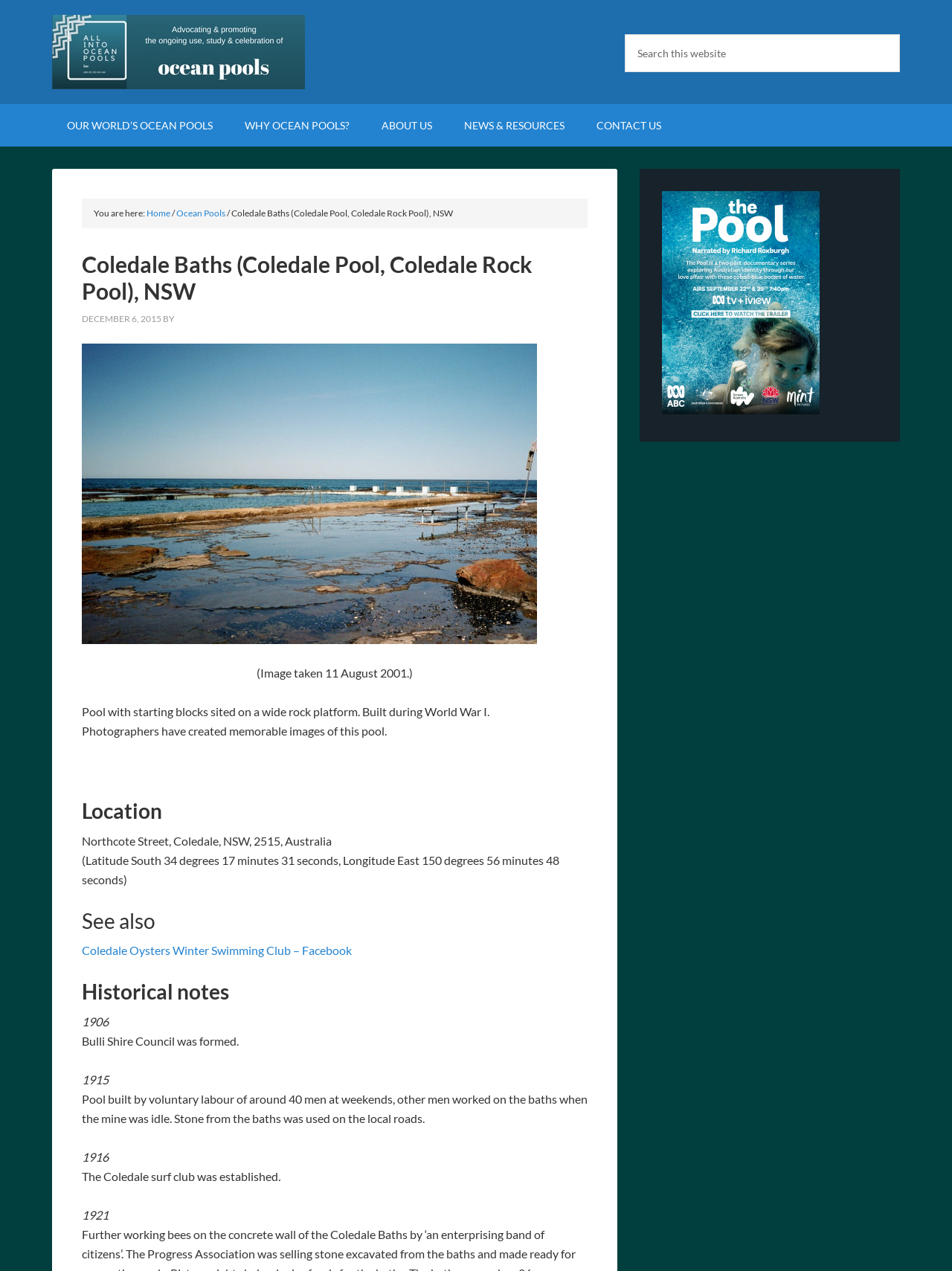Describe the webpage meticulously, covering all significant aspects.

The webpage is about Coledale Baths, also known as Coledale Pool or Coledale Rock Pool, located in Coledale, NSW, Australia. At the top, there is a navigation menu with links to "OUR WORLD'S OCEAN POOLS", "WHY OCEAN POOLS?", "ABOUT US", "NEWS & RESOURCES", and "CONTACT US". Below the navigation menu, there is a breadcrumb trail showing the current page's location, with links to "Home" and "Ocean Pools".

The main content of the page is divided into sections. The first section has a heading with the title of the page, followed by a timestamp indicating when the content was published. Below the timestamp, there is an image of the Coledale Baths, with a caption describing the image and the date it was taken.

The next section describes the pool, stating that it was built during World War I and that photographers have taken memorable images of it. Following this, there are sections providing information about the location of the pool, including its address and geographic coordinates.

The page also has a "See also" section with a link to the Coledale Oysters Winter Swimming Club's Facebook page. Additionally, there is a "Historical notes" section that provides information about the history of the pool and the surrounding area, including the formation of the Bulli Shire Council and the establishment of the Coledale surf club.

On the right side of the page, there is a sidebar with an image promoting "The Pool". At the top of the page, there is a search bar with a button to search the website, and a link to "ALL INTO OCEAN POOLS INC".